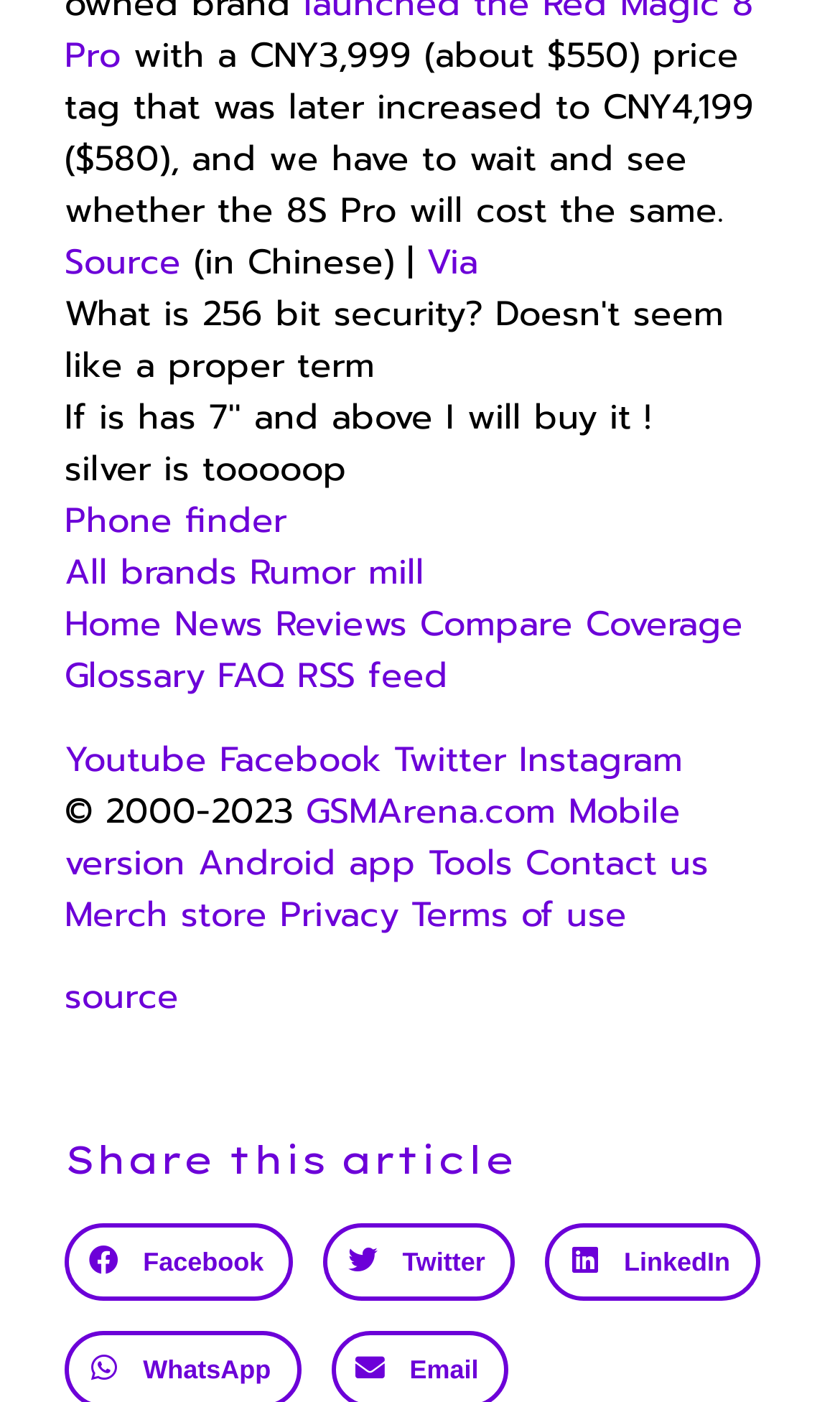What is the copyright year range of GSMArena.com?
Provide an in-depth and detailed answer to the question.

The copyright year range of GSMArena.com can be found at the bottom of the webpage, where it says '© 2000-2023'. This indicates that the copyright year range of GSMArena.com is from 2000 to 2023.